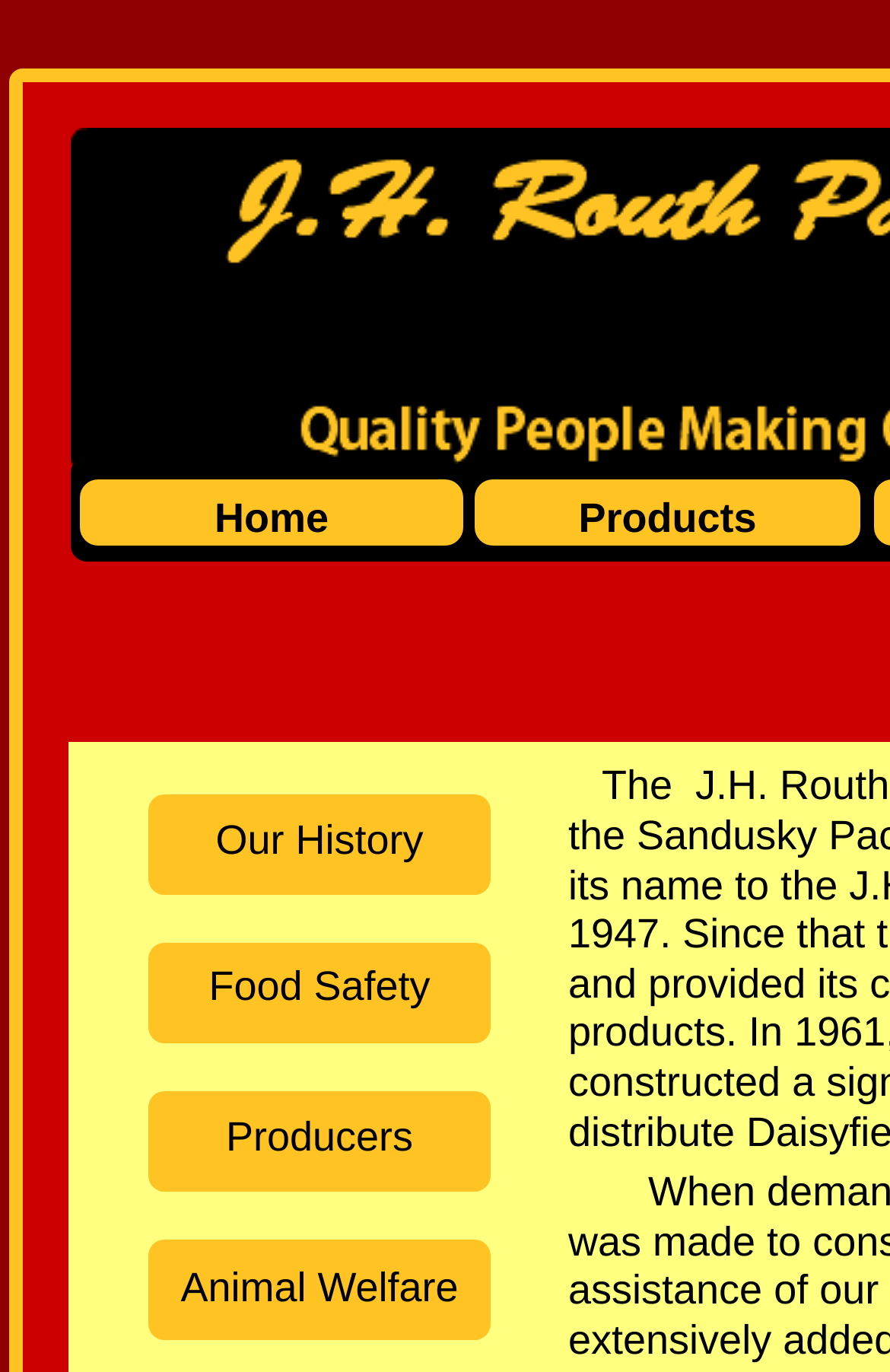Please find the bounding box for the following UI element description. Provide the coordinates in (top-left x, top-left y, bottom-right x, bottom-right y) format, with values between 0 and 1: Producers

[0.167, 0.796, 0.551, 0.869]